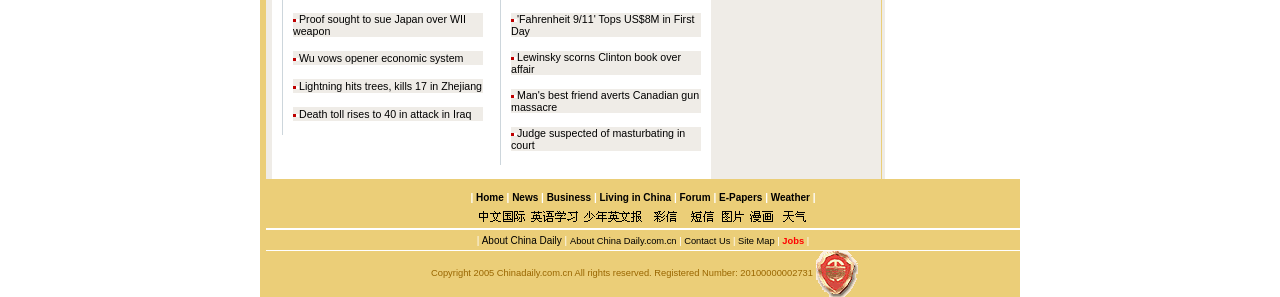Respond to the following question using a concise word or phrase: 
How many LayoutTableRows are in the webpage?

14